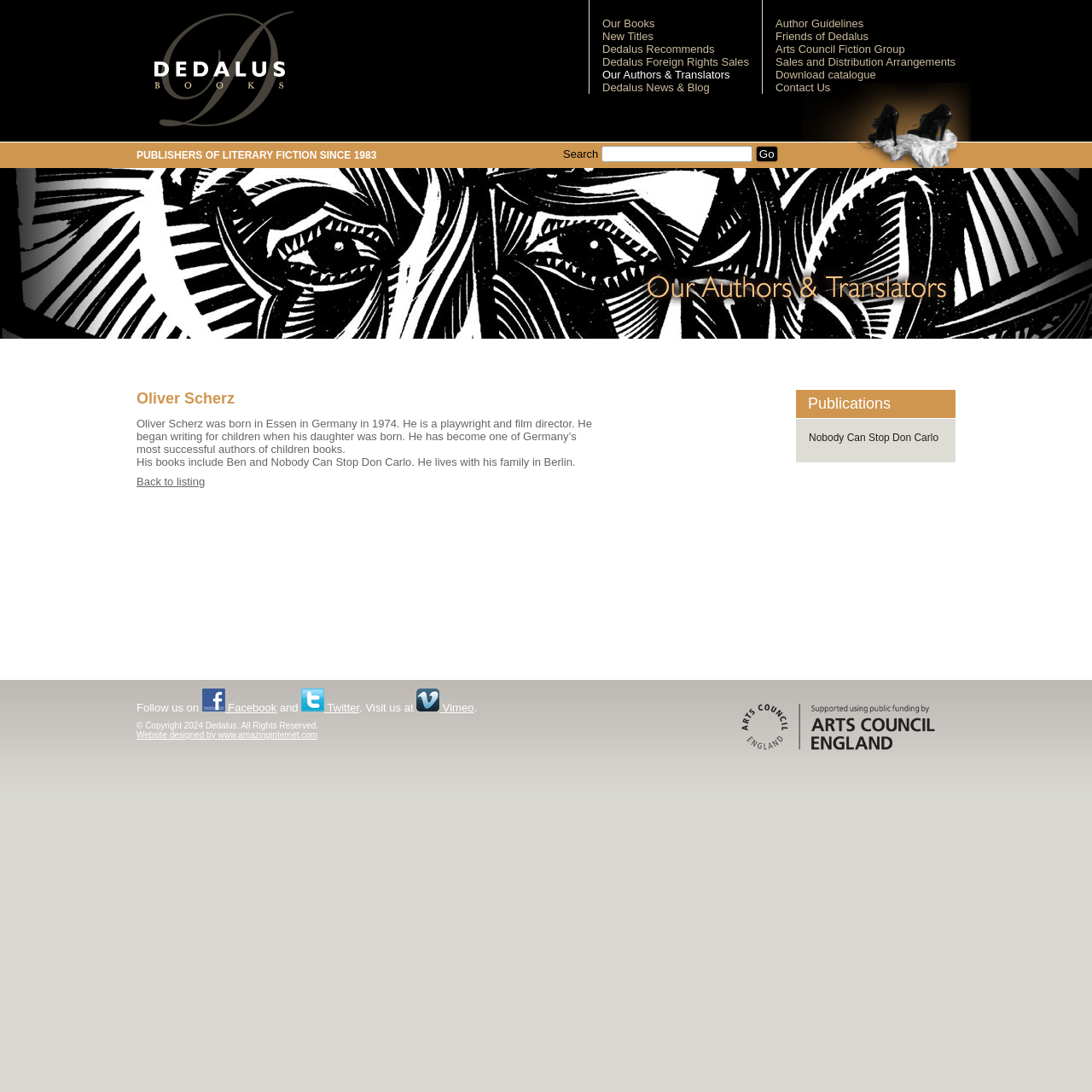Please analyze the image and give a detailed answer to the question:
What is the name of one of Oliver Scherz's books?

Based on the webpage, I can see that one of Oliver Scherz's books is 'Nobody Can Stop Don Carlo', as listed under the 'Publications' section.